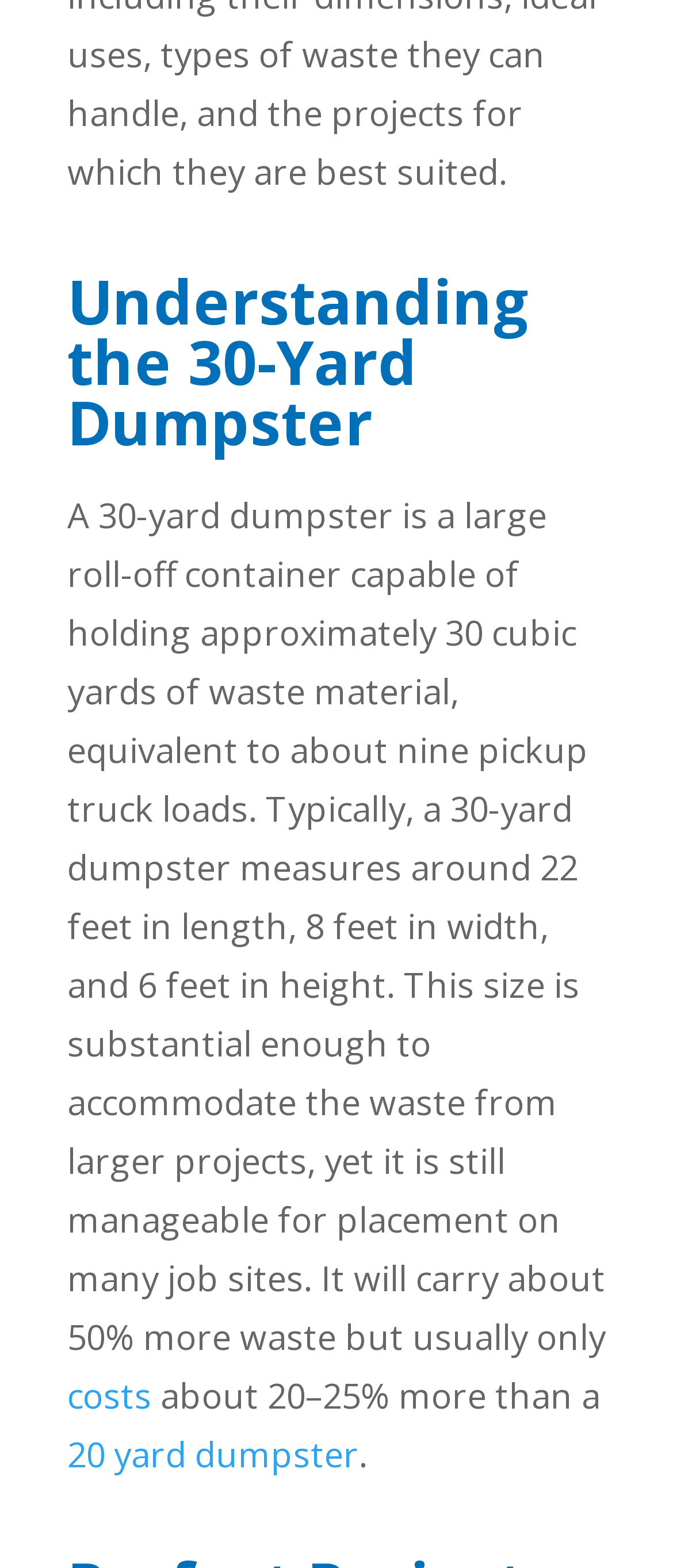What is the cost difference between a 30-yard dumpster and a 20-yard dumpster?
Based on the image, answer the question with a single word or brief phrase.

20-25% more